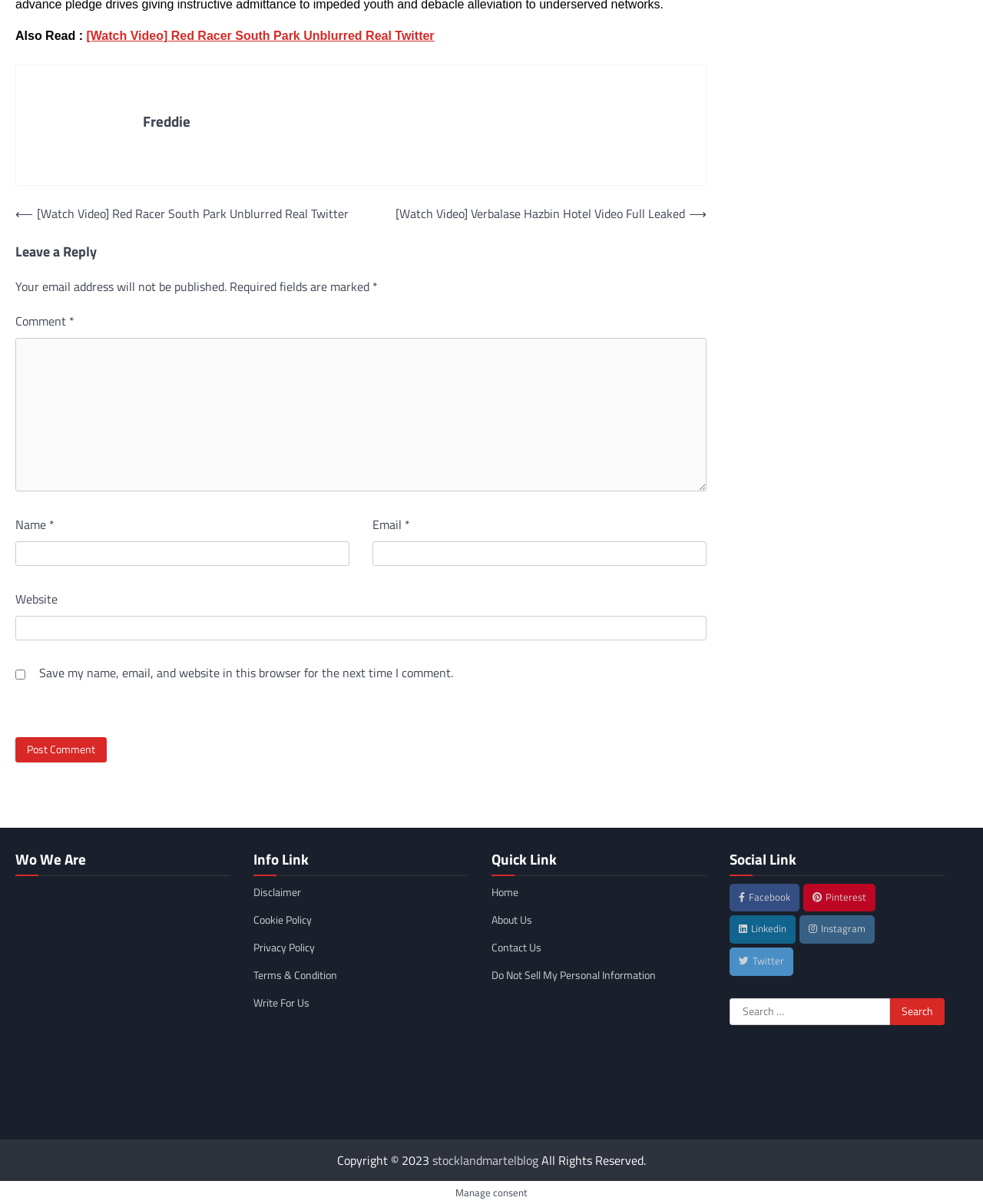Determine the bounding box coordinates of the clickable element to achieve the following action: 'Leave a comment'. Provide the coordinates as four float values between 0 and 1, formatted as [left, top, right, bottom].

[0.016, 0.2, 0.719, 0.217]